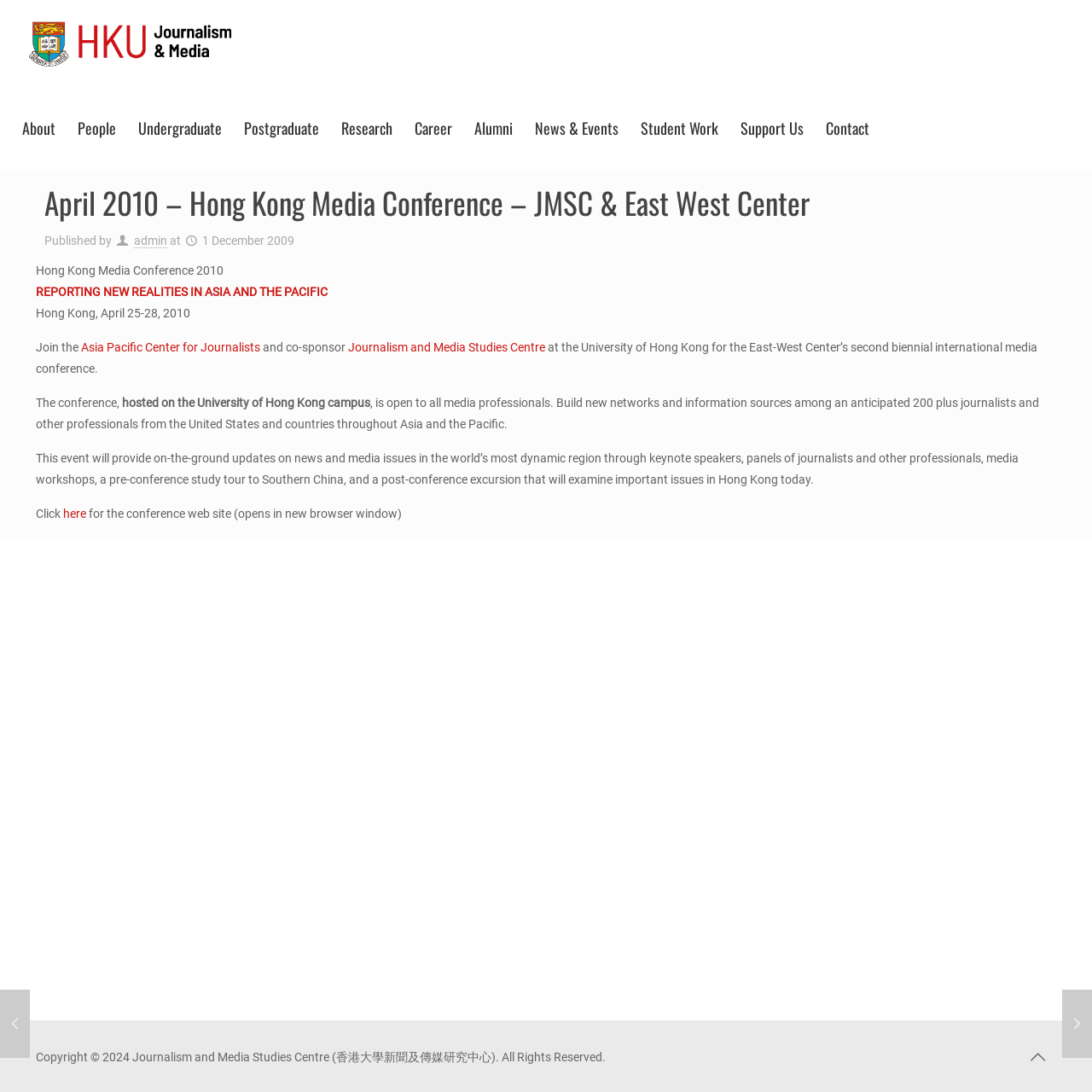Reply to the question below using a single word or brief phrase:
What is the date of the conference?

April 25-28, 2010